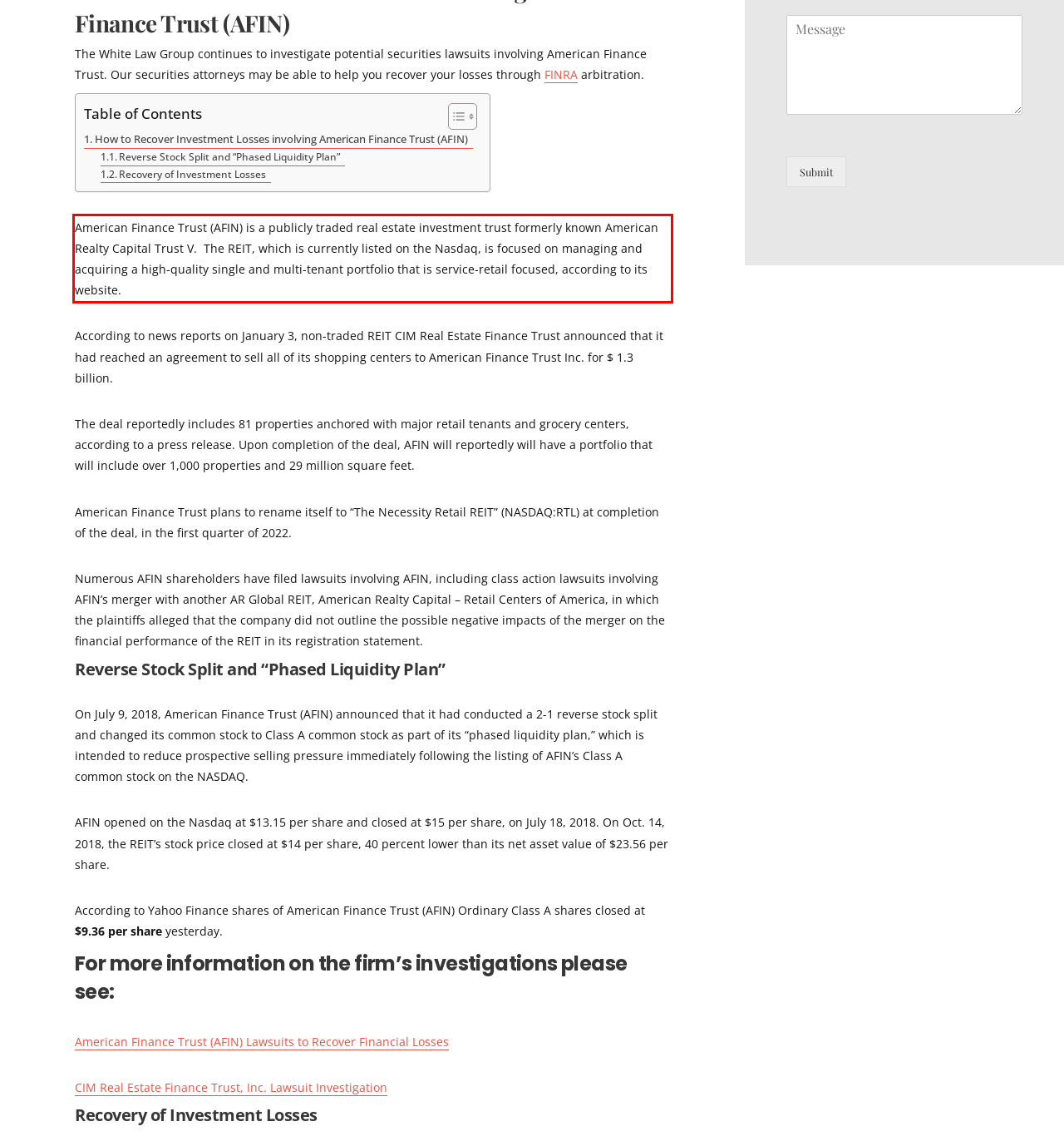Within the screenshot of the webpage, locate the red bounding box and use OCR to identify and provide the text content inside it.

American Finance Trust (AFIN) is a publicly traded real estate investment trust formerly known American Realty Capital Trust V. The REIT, which is currently listed on the Nasdaq, is focused on managing and acquiring a high-quality single and multi-tenant portfolio that is service-retail focused, according to its website.